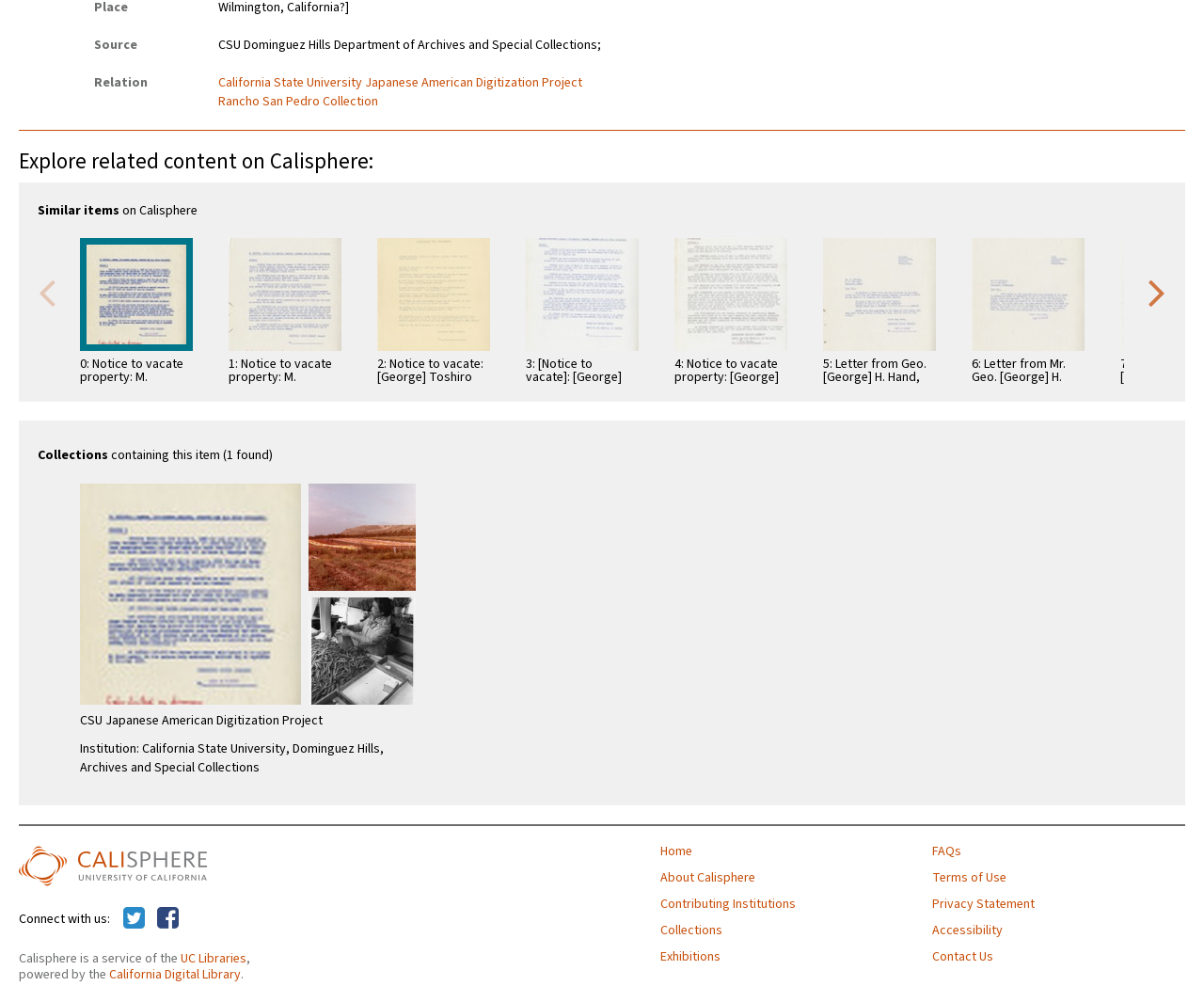Show the bounding box coordinates of the element that should be clicked to complete the task: "View the 'Notice to vacate property: M. Matsuda, Lessee, his agents, tenants, workmen and …' item".

[0.066, 0.237, 0.16, 0.383]